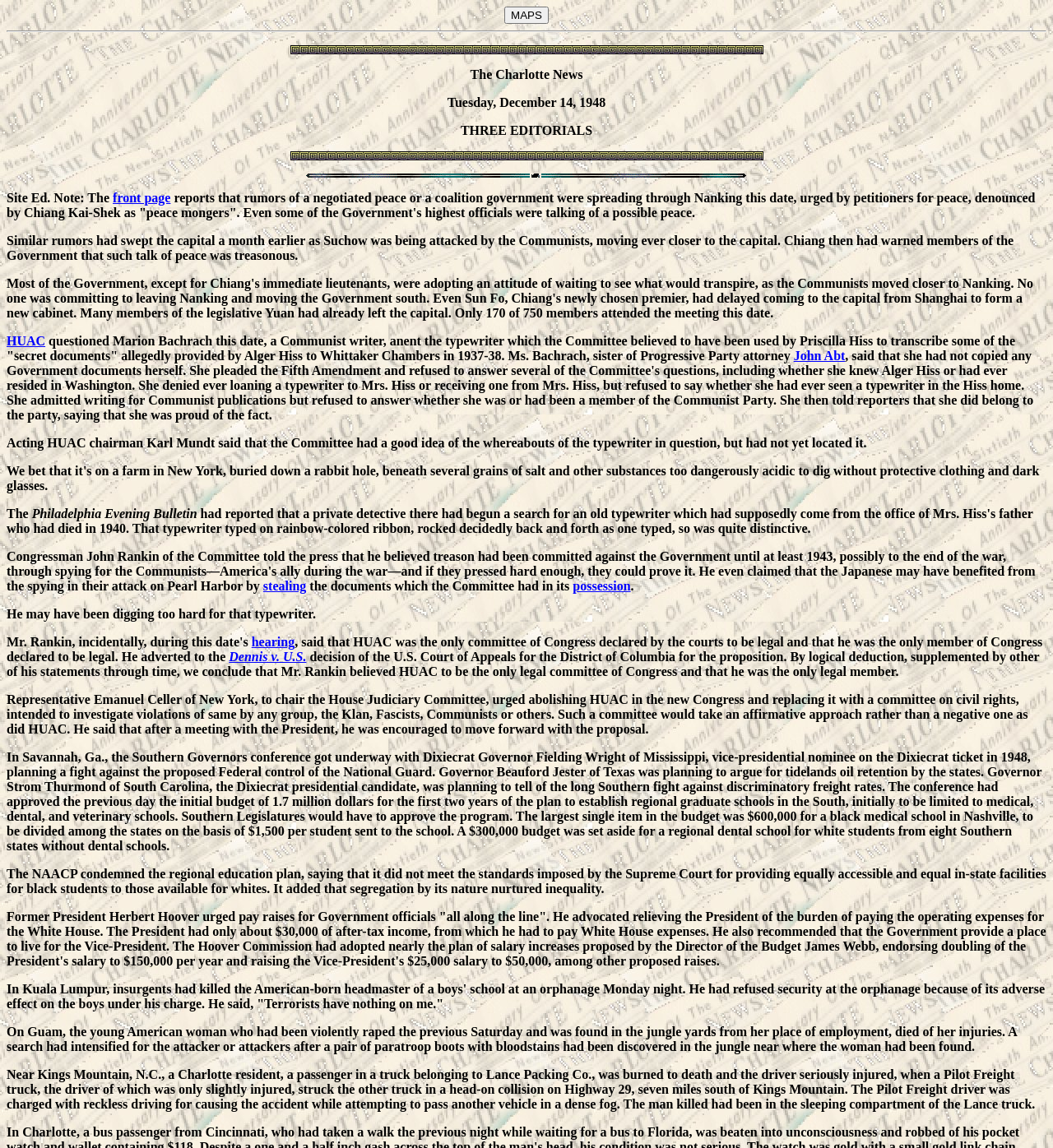Using a single word or phrase, answer the following question: 
Who is the chairman of HUAC?

Karl Mundt